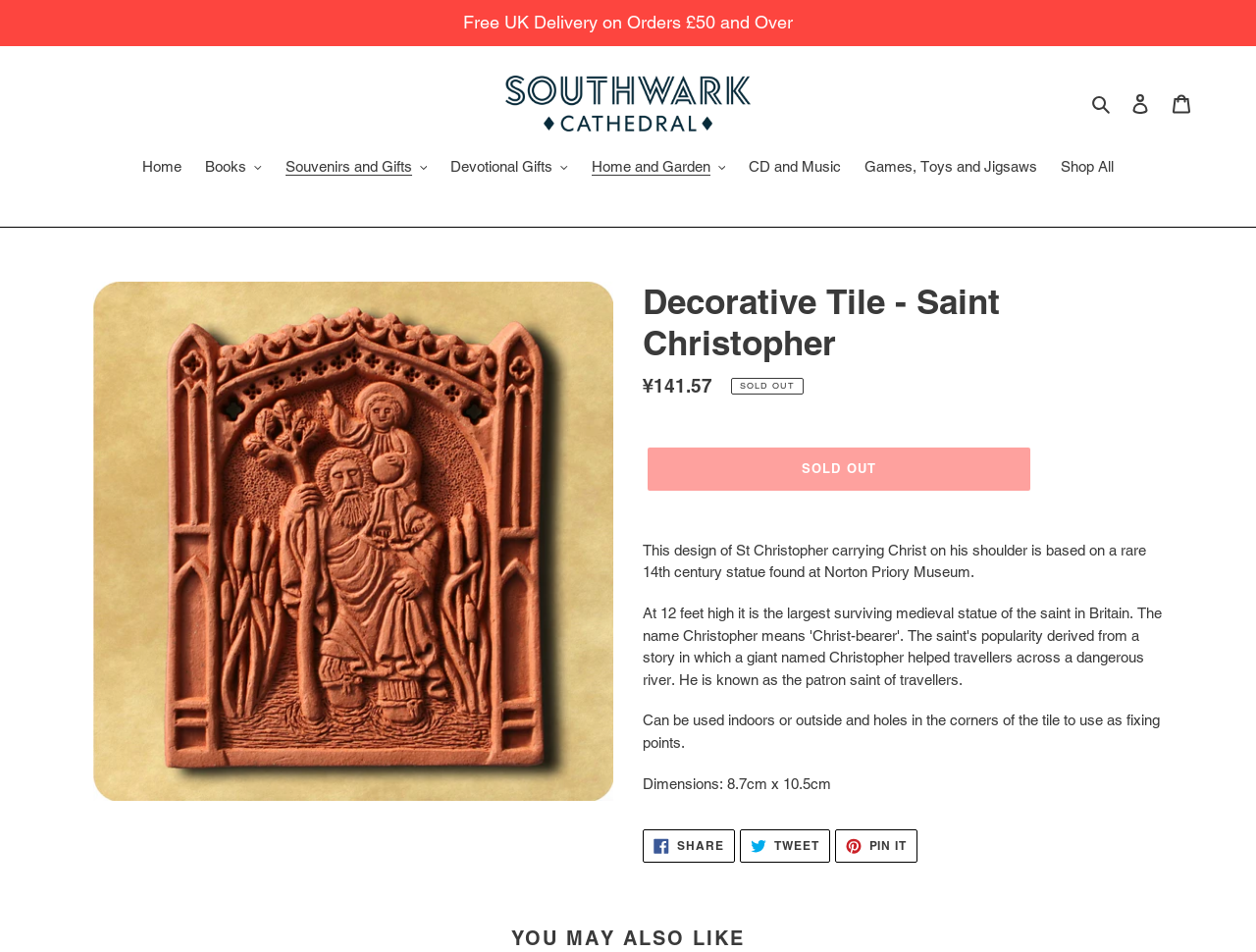What is the purpose of the holes in the corners of the tile?
Answer the question in a detailed and comprehensive manner.

I found the purpose of the holes in the corners of the tile by reading the description, which states that the tile can be used indoors or outside and has holes in the corners to use as fixing points.